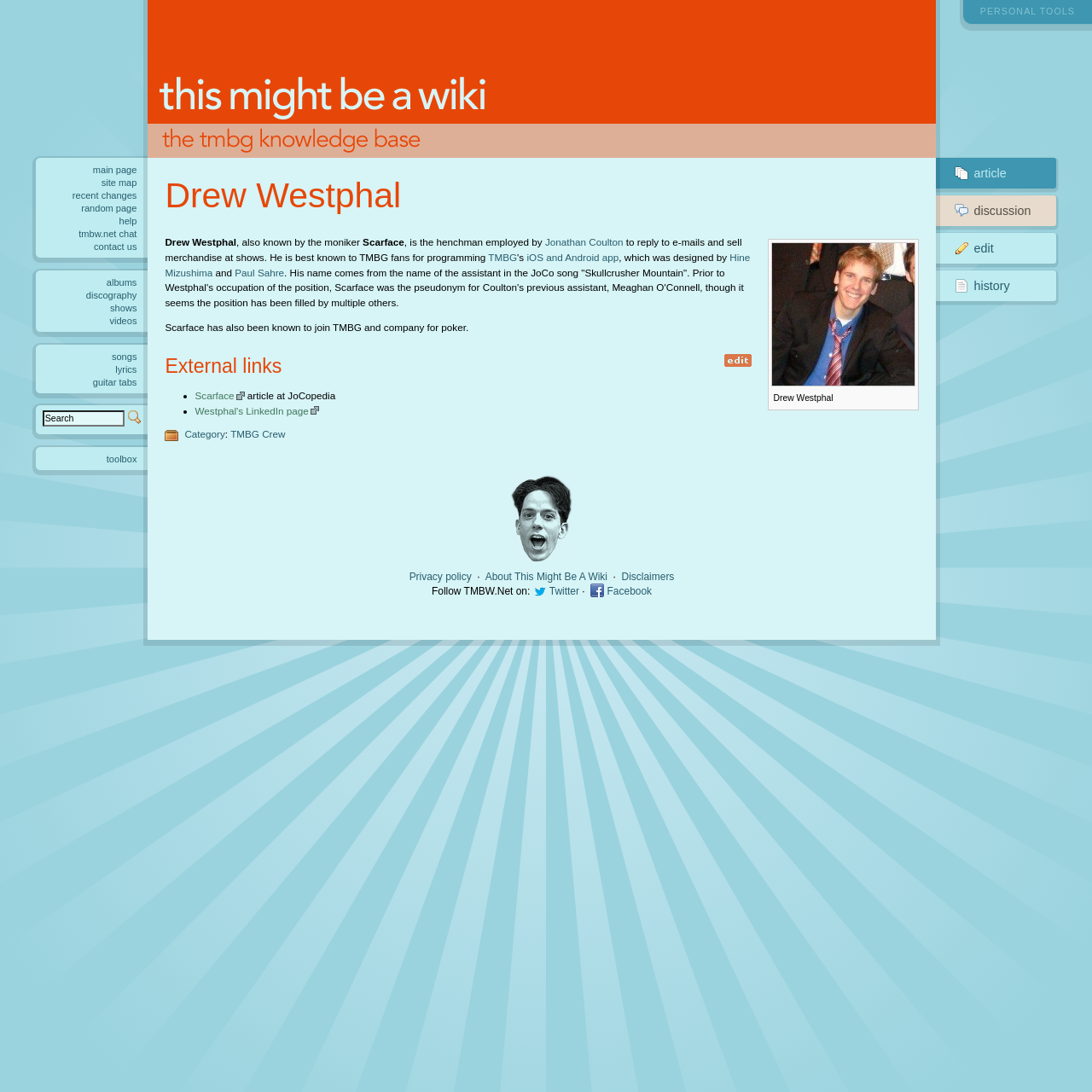What is the purpose of Scarface according to the webpage? Observe the screenshot and provide a one-word or short phrase answer.

to reply to e-mails and sell merchandise at shows